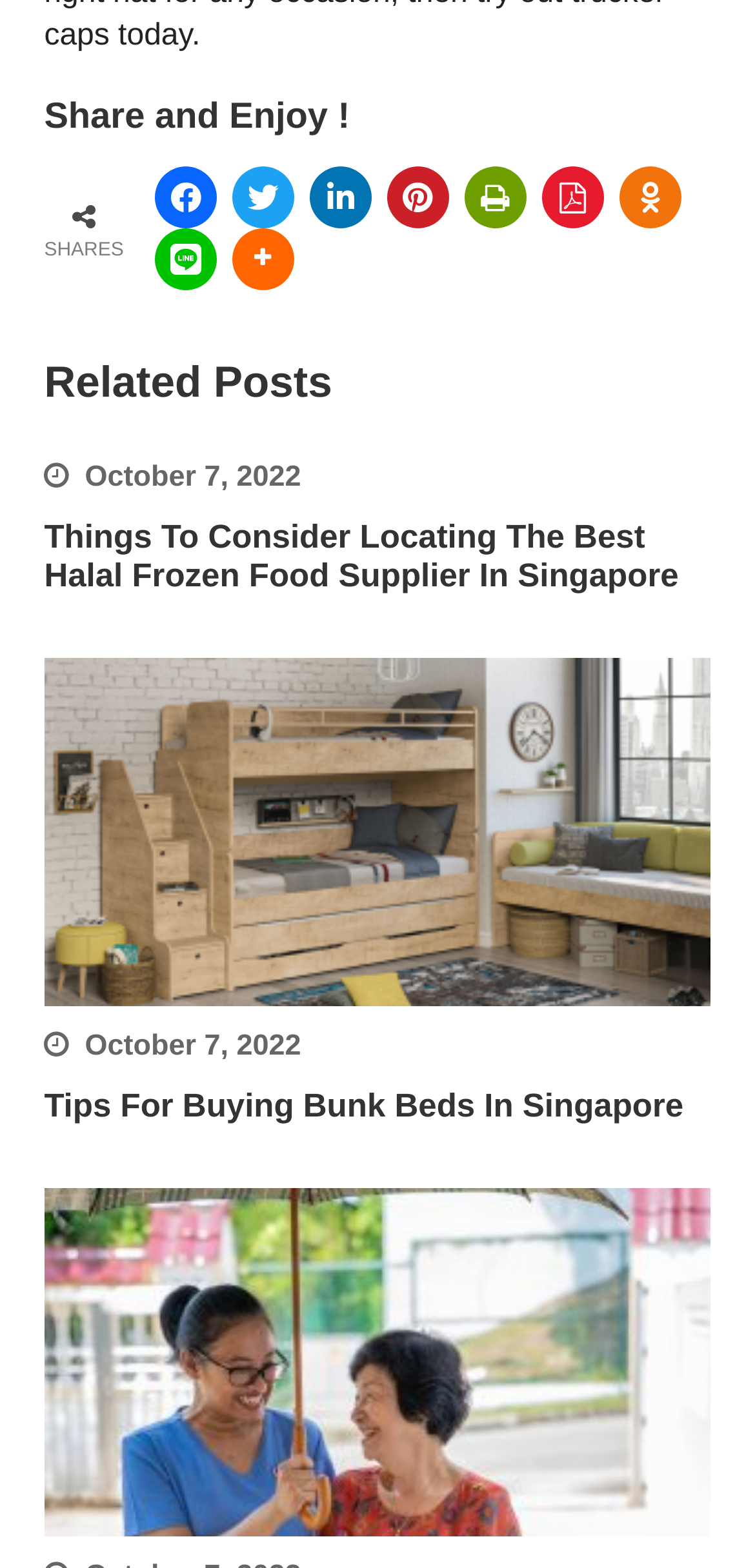Locate the bounding box coordinates of the item that should be clicked to fulfill the instruction: "View the image related to bunk beds".

[0.058, 0.52, 0.942, 0.541]